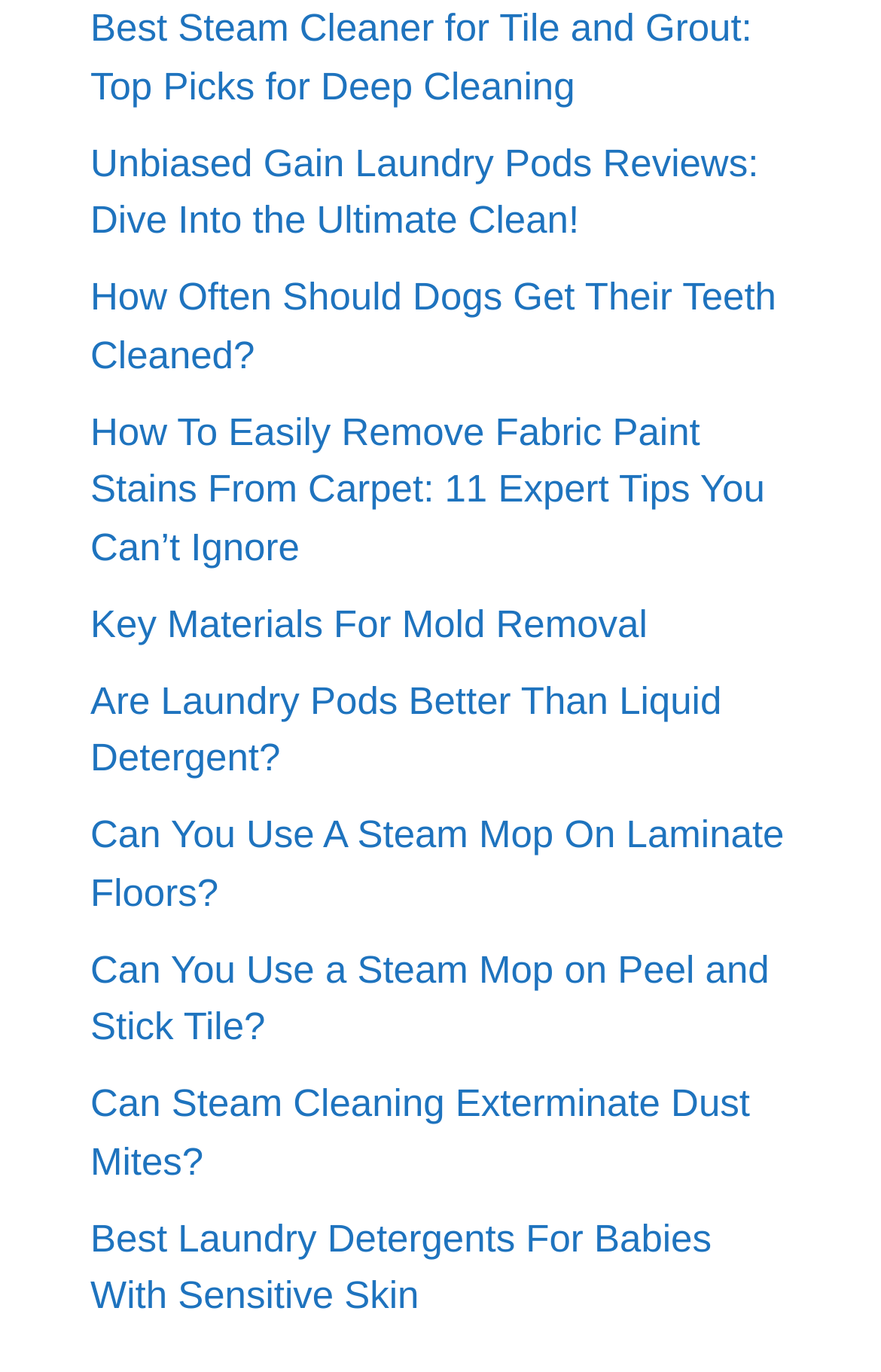Please find the bounding box coordinates of the clickable region needed to complete the following instruction: "Learn how to remove fabric paint stains from carpet". The bounding box coordinates must consist of four float numbers between 0 and 1, i.e., [left, top, right, bottom].

[0.103, 0.299, 0.868, 0.414]